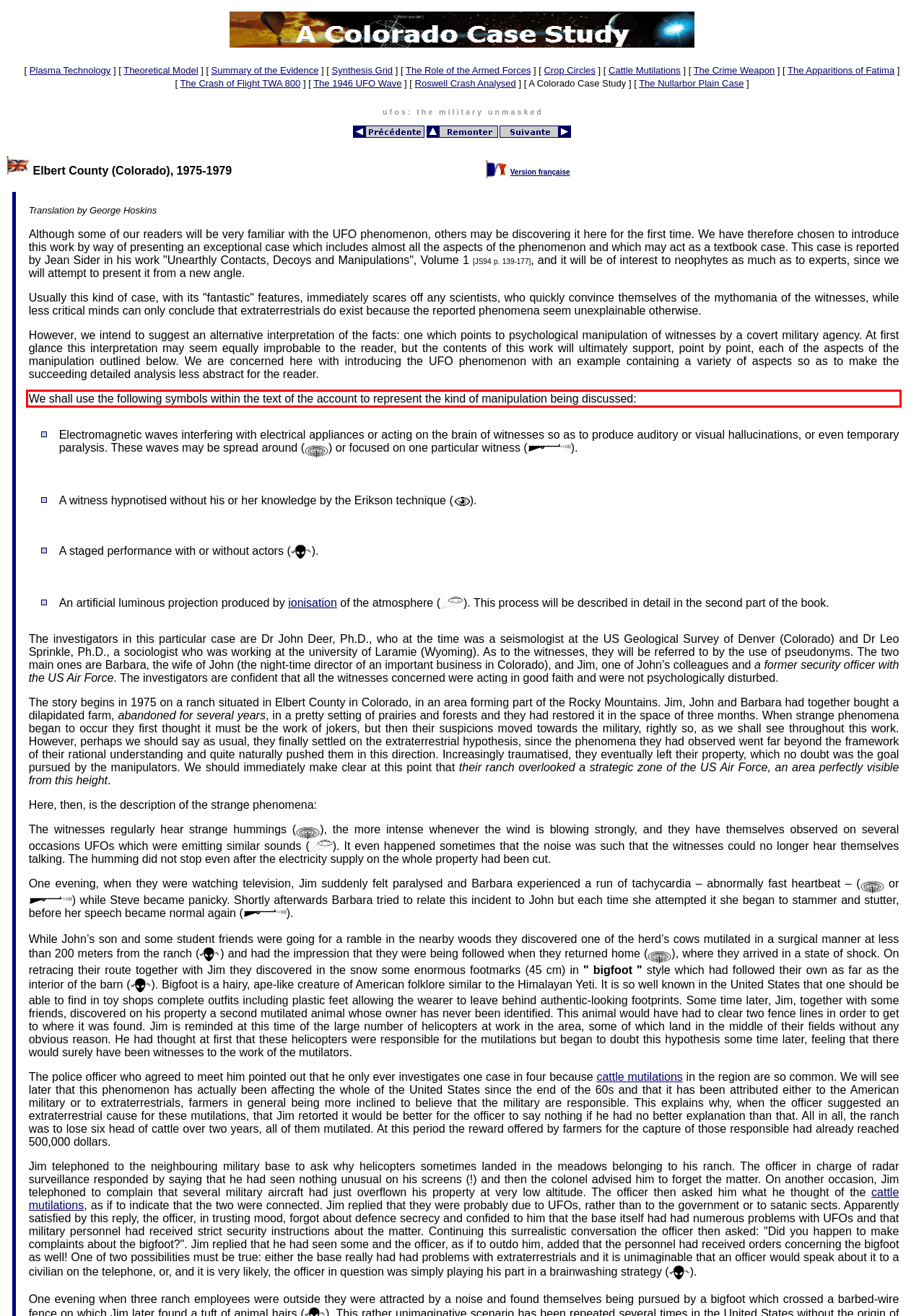Perform OCR on the text inside the red-bordered box in the provided screenshot and output the content.

We shall use the following symbols within the text of the account to represent the kind of manipulation being discussed: